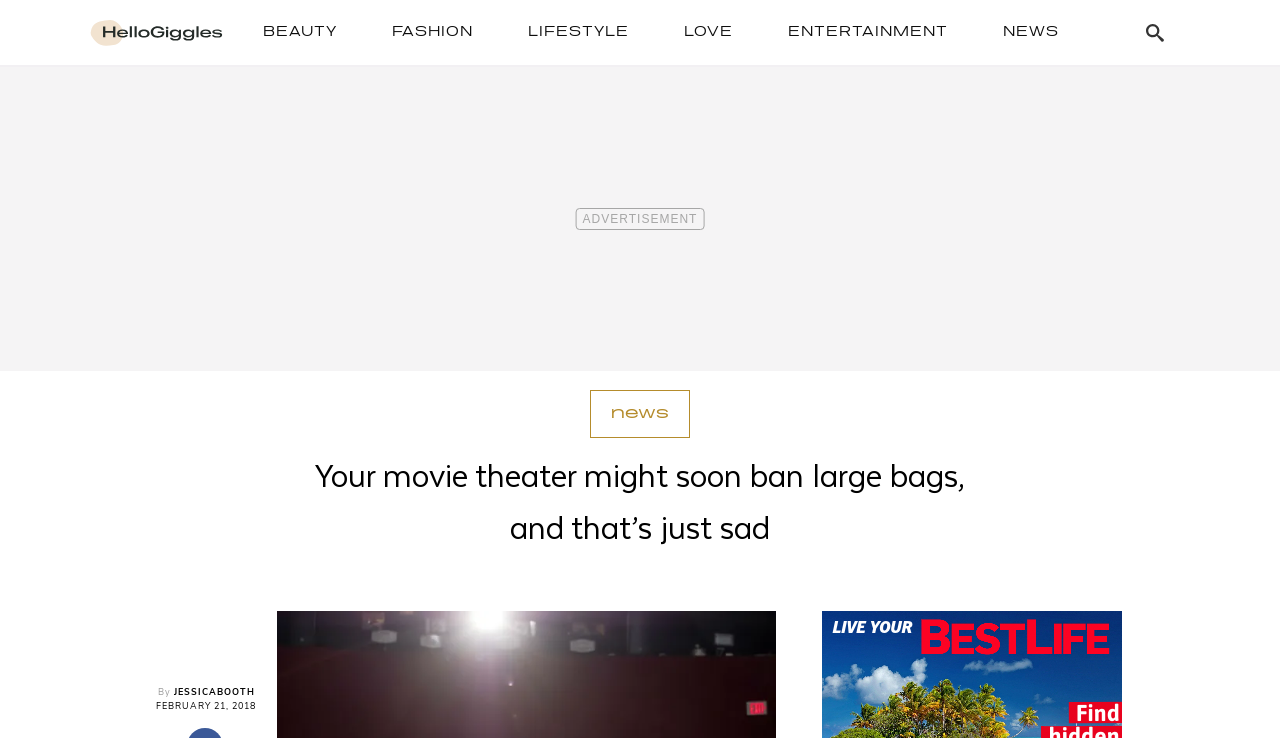Write an exhaustive caption that covers the webpage's main aspects.

The webpage appears to be an article from HelloGiggles, a online publication that focuses on various topics such as beauty, fashion, lifestyle, love, entertainment, and news. At the top left of the page, there is a link to the HelloGiggles website, accompanied by a small image. 

Below the HelloGiggles link, there is a horizontal navigation menu with links to different sections of the website, including beauty, fashion, lifestyle, love, entertainment, and news. These links are positioned side by side, spanning across the top of the page.

On the top right side of the page, there is a search button with a small image of a magnifying glass. 

The main content of the page is an article with the title "Your movie theater might soon ban large bags, and that’s just sad". The title is prominently displayed in a large font size. 

Below the title, there is a link to a news article, and further down, the author's name, Jessica Booth, is mentioned, along with the date of publication, February 21, 2018.